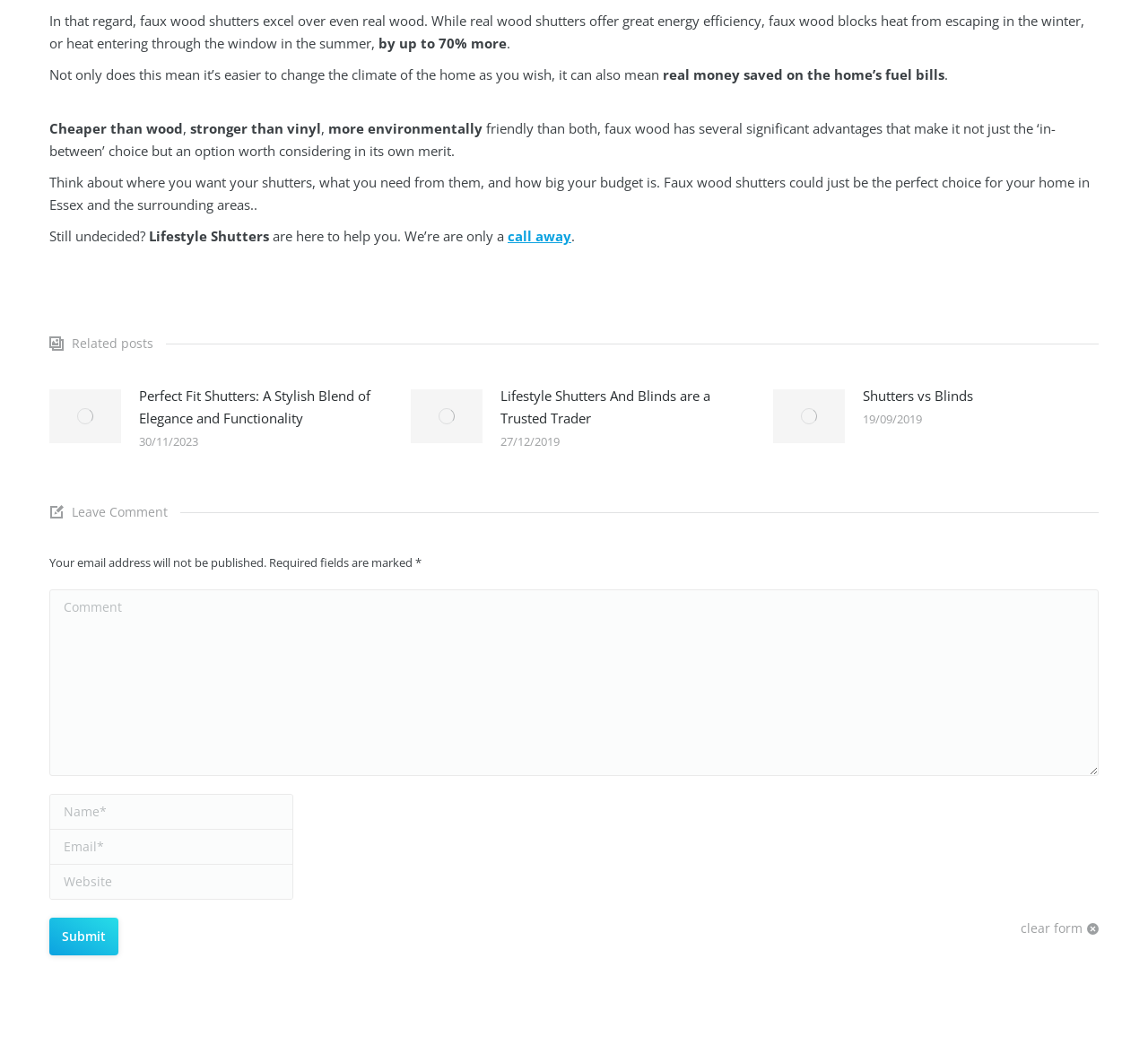Locate the bounding box coordinates of the element that should be clicked to execute the following instruction: "Click 'call away'".

[0.442, 0.214, 0.498, 0.231]